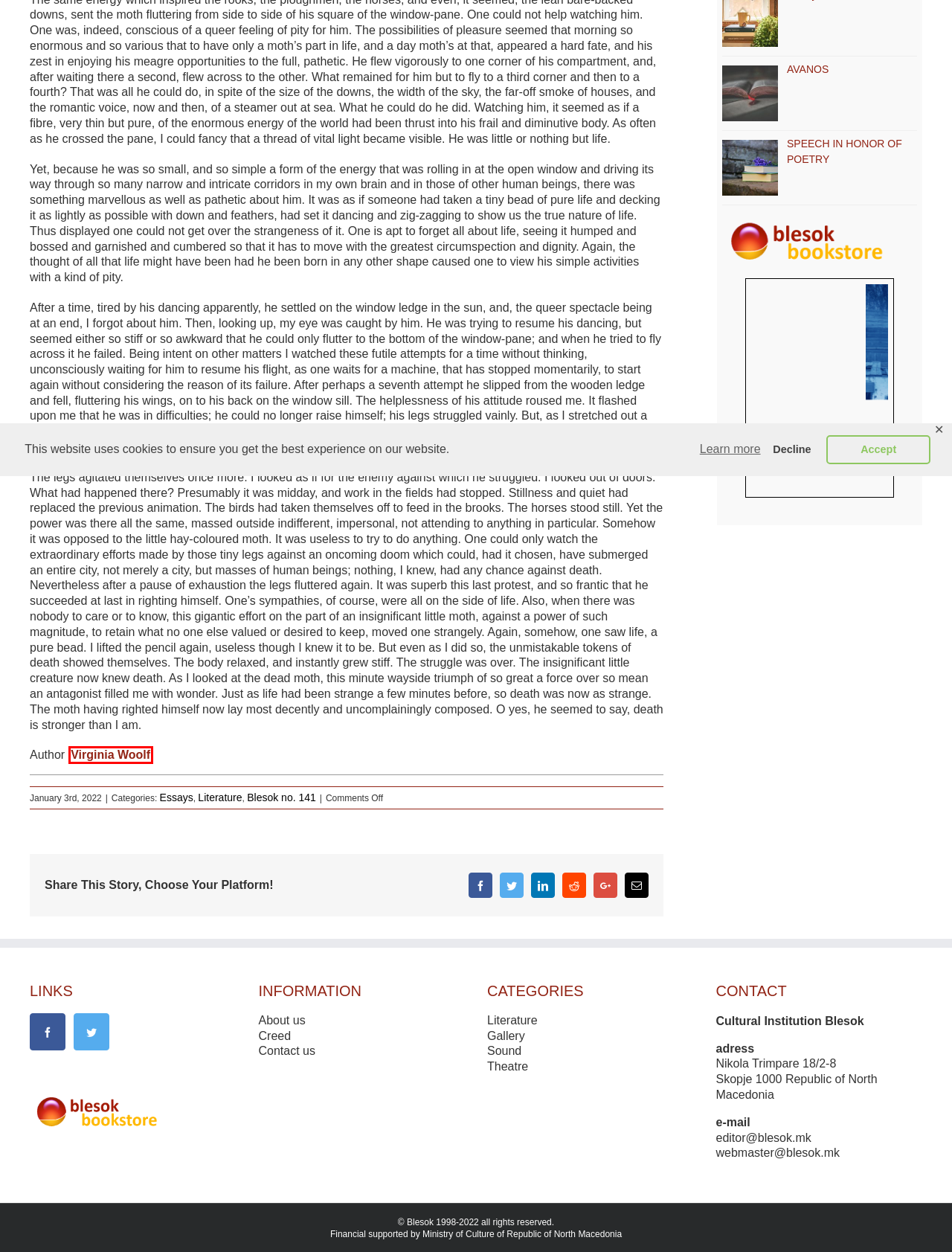You are presented with a screenshot of a webpage containing a red bounding box around an element. Determine which webpage description best describes the new webpage after clicking on the highlighted element. Here are the candidates:
A. Literature Archives - Blesok
B. SPEECH IN HONOR OF POETRY - Blesok
C. Virginia Woolf - Blesok
D. Contact - Blesok
E. Privacy Policy - Blesok
F. AVANOS - Blesok
G. CREED - Blesok
H. Exibit - Nove Frangovski - Blesok

C